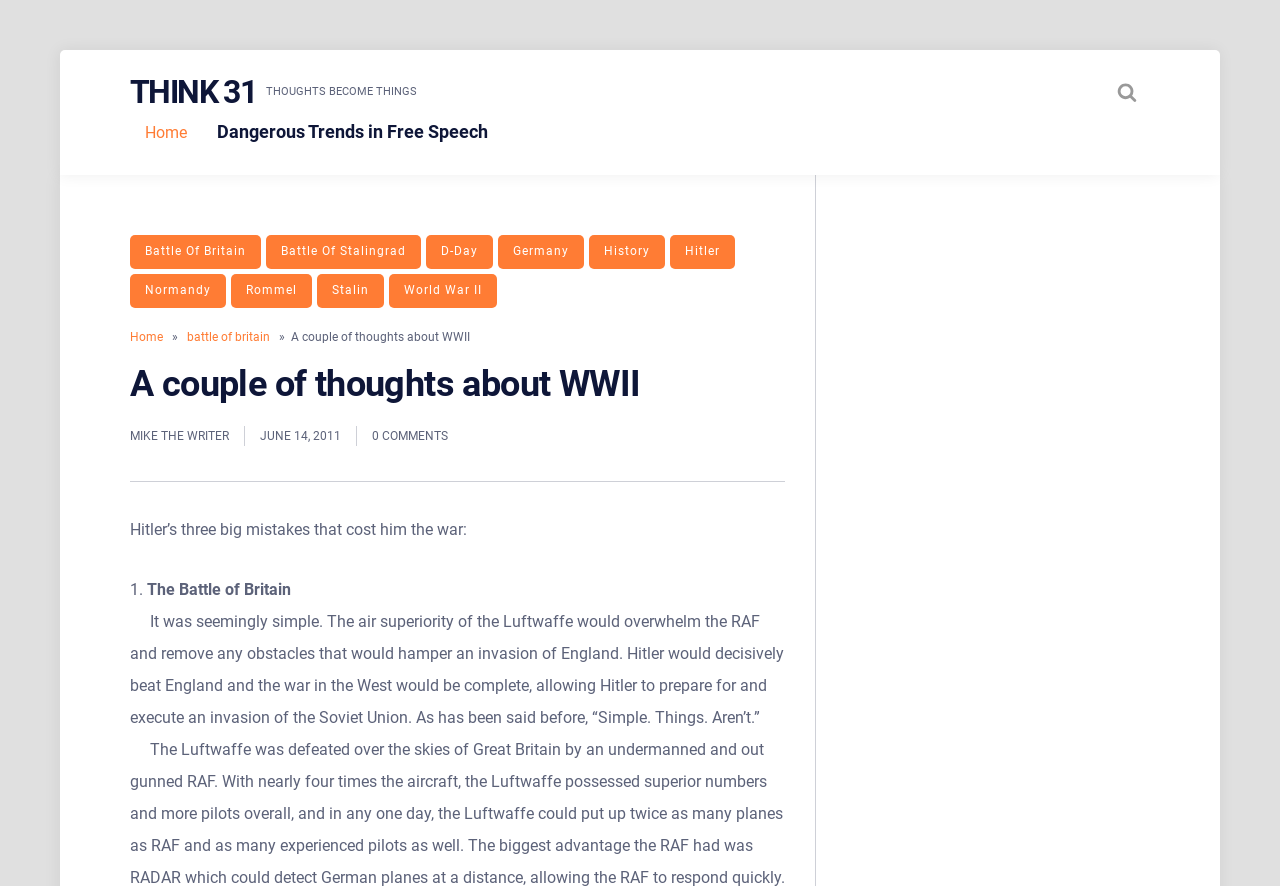Given the description "Dangerous Trends in Free Speech", provide the bounding box coordinates of the corresponding UI element.

[0.158, 0.126, 0.393, 0.172]